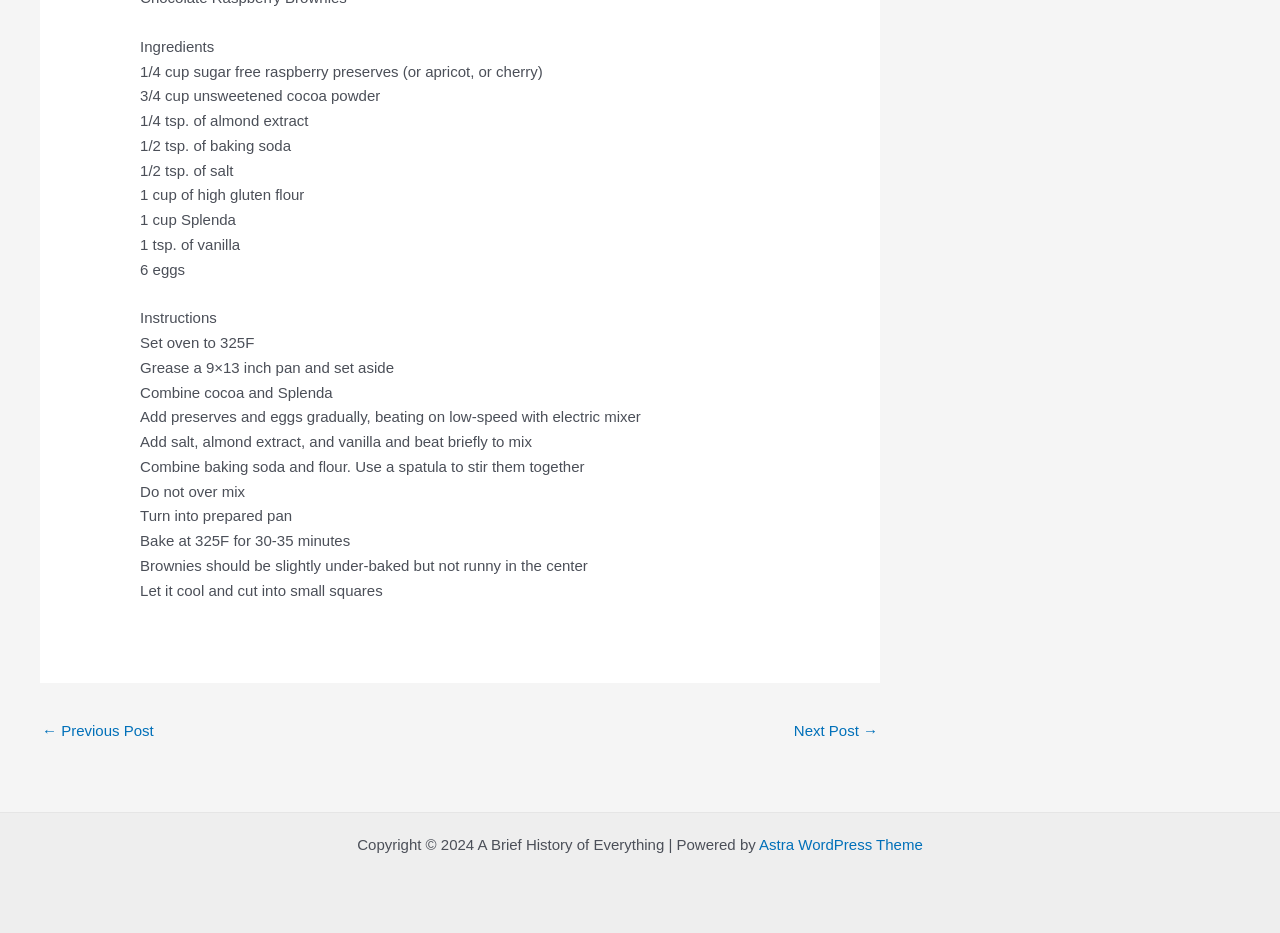What is the first ingredient listed?
Based on the visual information, provide a detailed and comprehensive answer.

The first ingredient listed is 'sugar free raspberry preserves' which is mentioned in the 'Ingredients' section of the webpage.